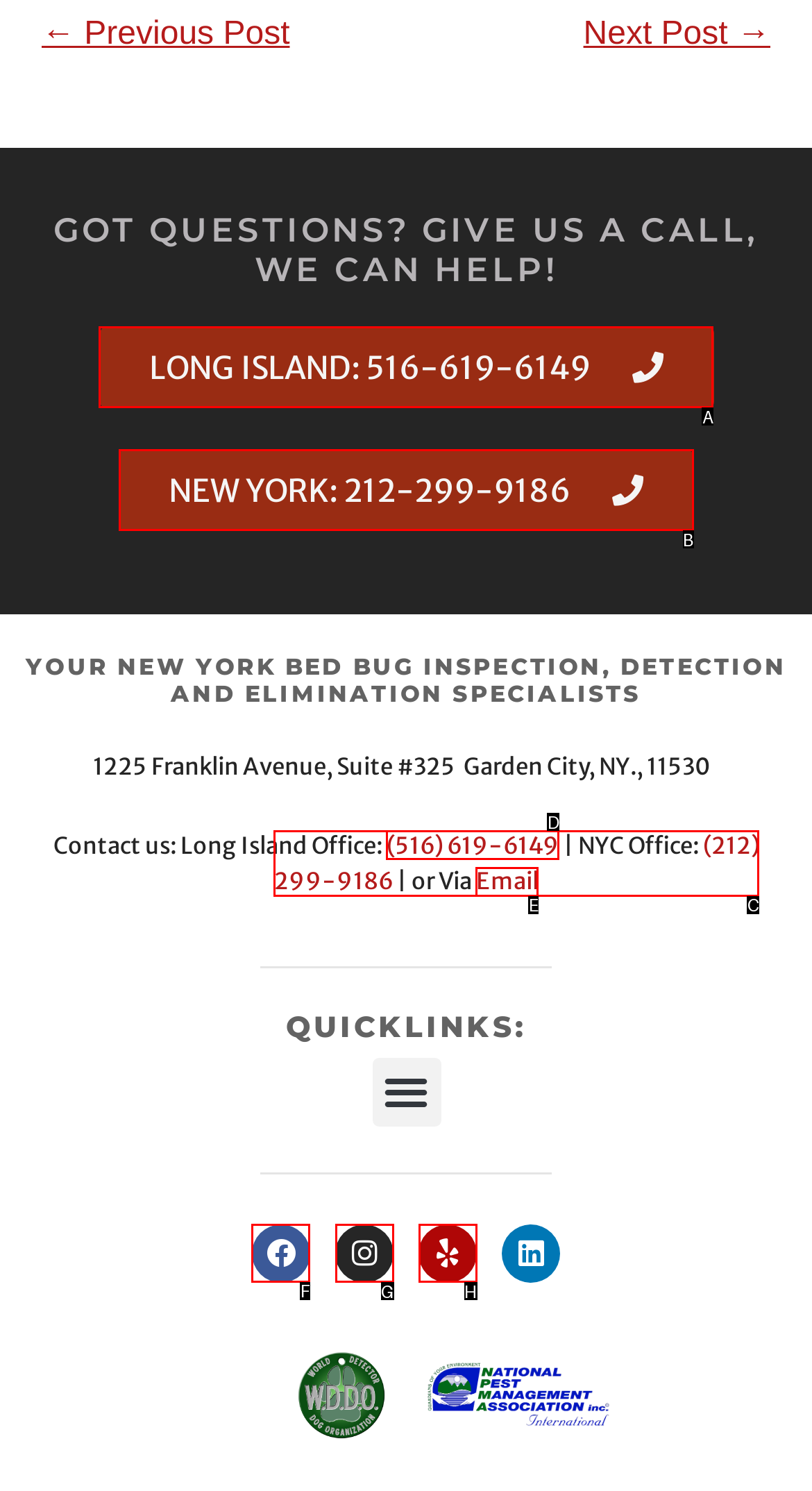Given the task: Visit About Us page, point out the letter of the appropriate UI element from the marked options in the screenshot.

None